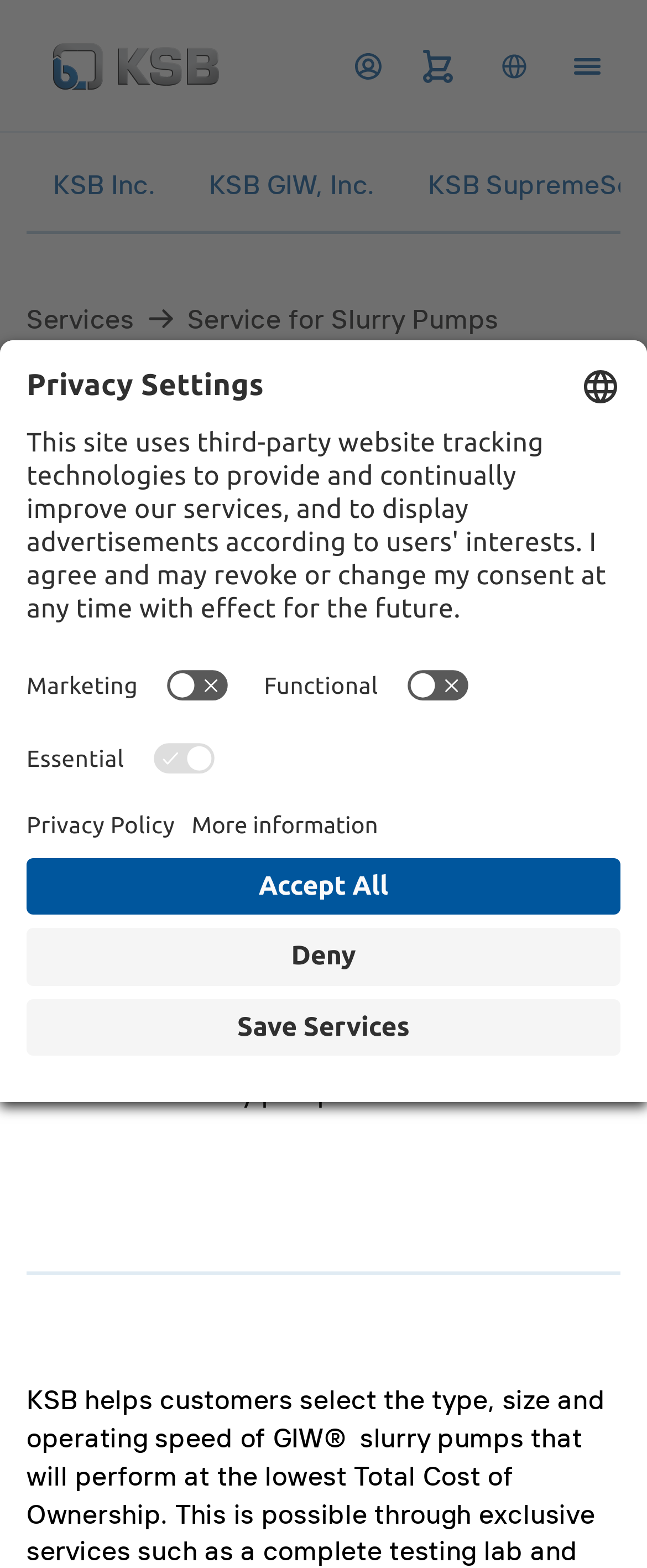What is the function of the 'Login' button?
Answer the question using a single word or phrase, according to the image.

To log in to the website